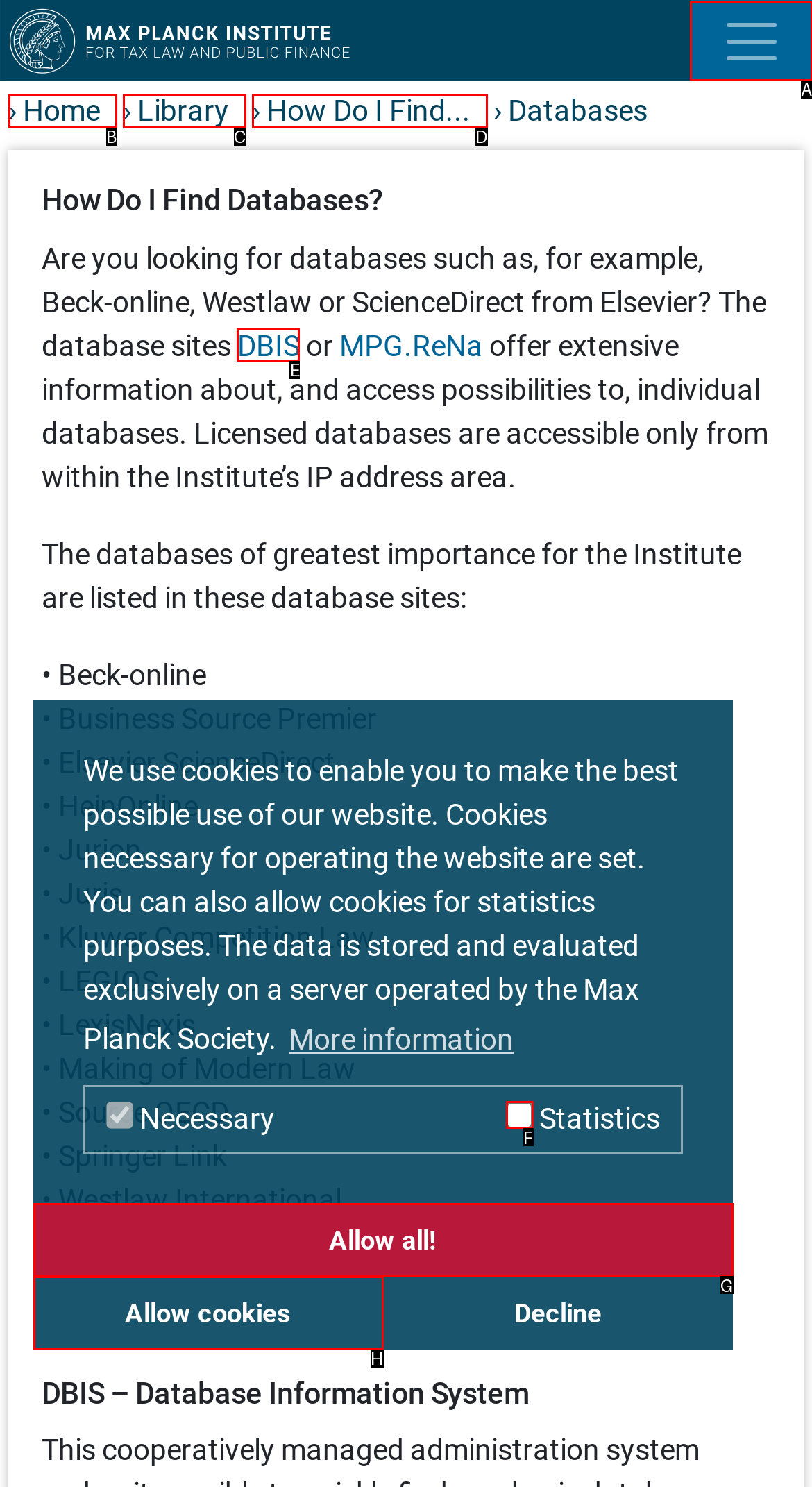From the available options, which lettered element should I click to complete this task: View portfolio releases?

None